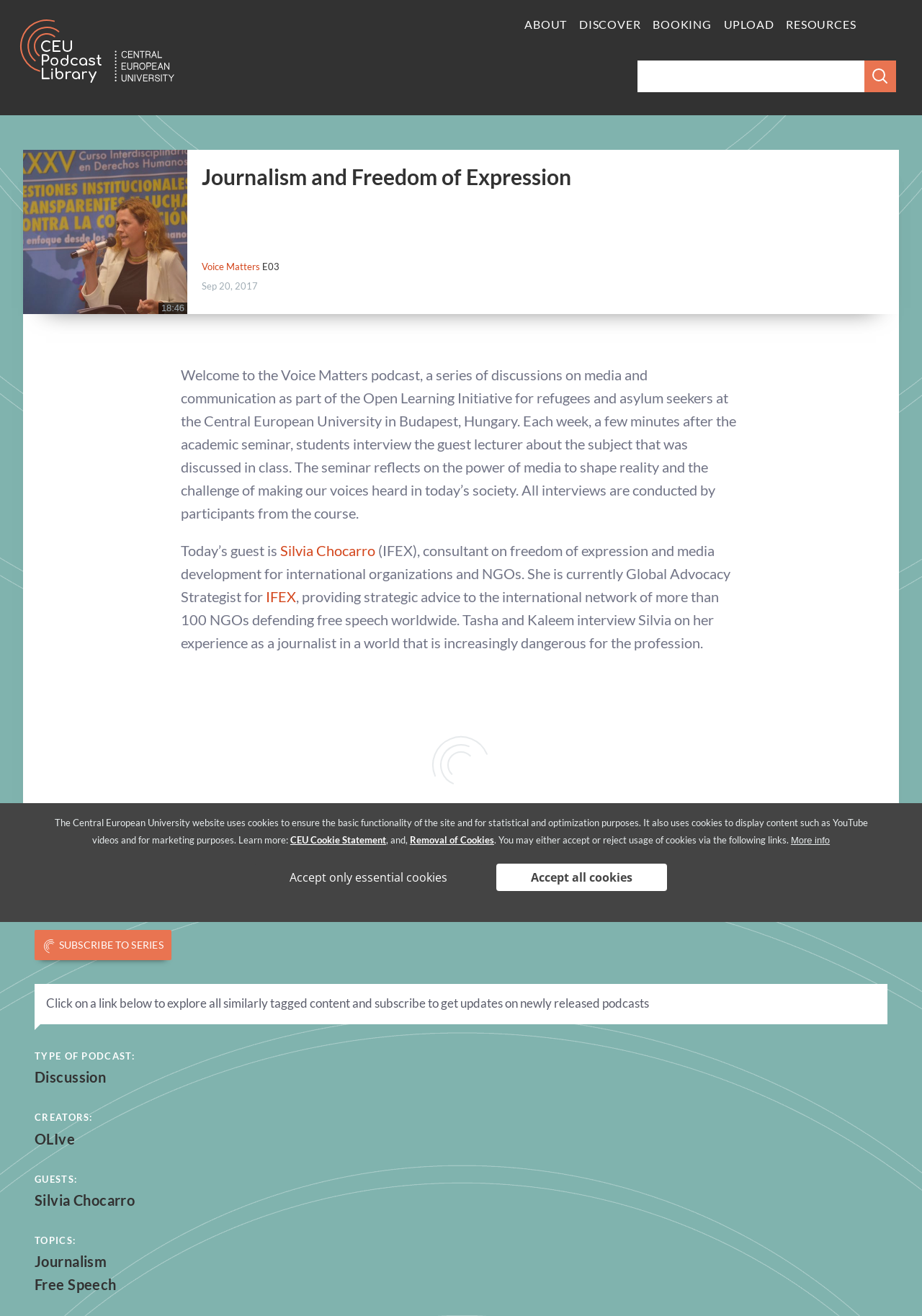Kindly respond to the following question with a single word or a brief phrase: 
Who is the guest in this podcast?

Silvia Chocarro